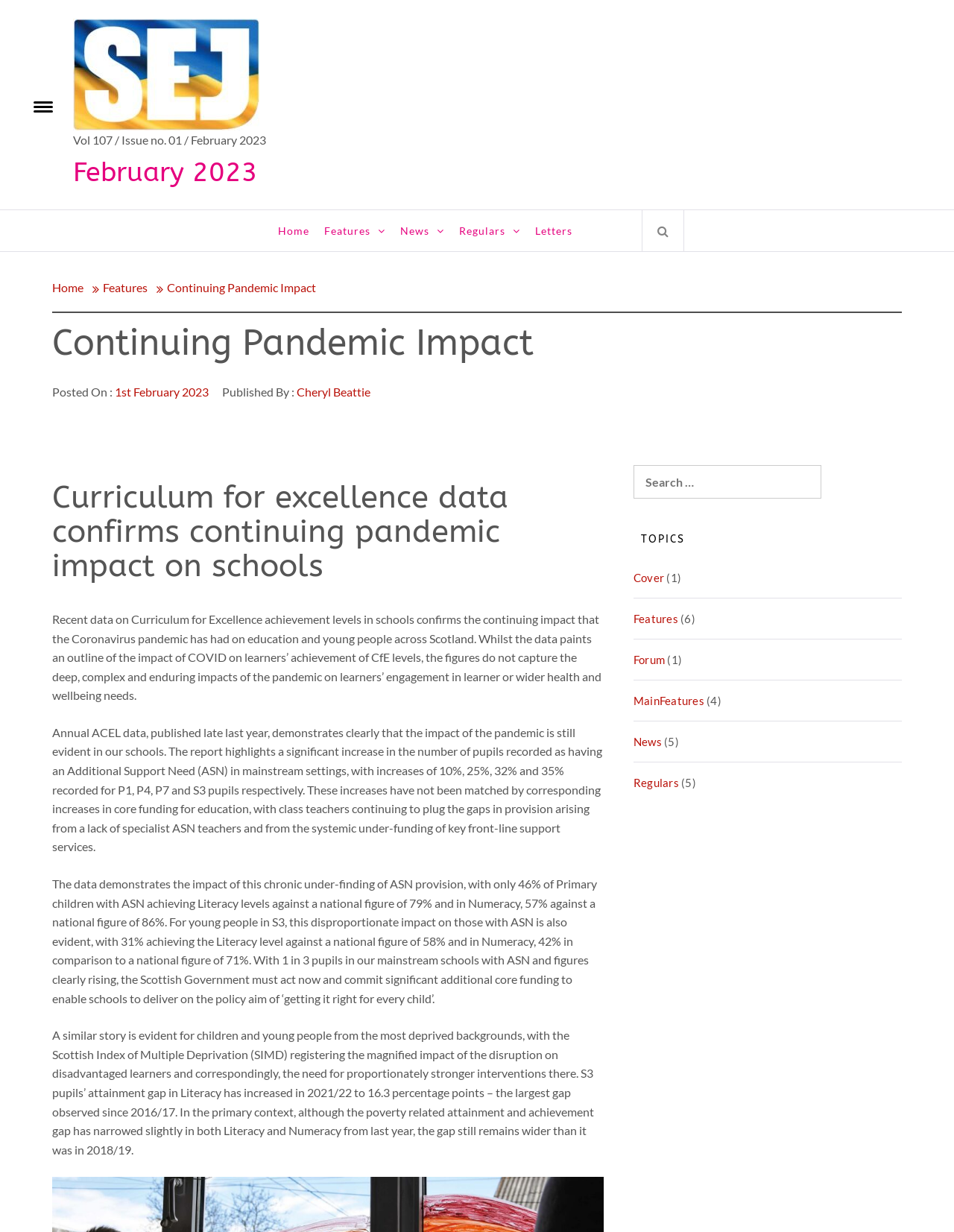Generate a thorough description of the webpage.

This webpage is about the continuing impact of the pandemic, specifically in February 2023. At the top left, there is a toggle menu link and a link to February 2023, accompanied by an image. Below this, there is a static text element displaying "Vol 107 / Issue no. 01 / February 2023". 

To the right of this, there are several links, including "Home", "Features", "News", "Regulars", and "Letters", each with an icon. Further to the right, there is a breadcrumbs navigation element, which includes links to "Home", "Features", and "Continuing Pandemic Impact". 

Below this, there is a heading element displaying "Continuing Pandemic Impact". To the right of this, there are static text elements displaying "Posted On :" and "Published By :", accompanied by links to the date and author, respectively. 

The main content of the page is an article about the impact of the pandemic on schools in Scotland. The article is divided into several paragraphs, which discuss the effects of the pandemic on education and young people, including the increase in pupils with Additional Support Needs and the disproportionate impact on those from deprived backgrounds. 

To the right of the article, there is a complementary section, which includes a search box and button, as well as a heading element displaying "TOPICS". Below this, there are several links to topics, including "Cover", "Features", "Forum", "MainFeatures", "News", and "Regulars", each accompanied by a number in parentheses.